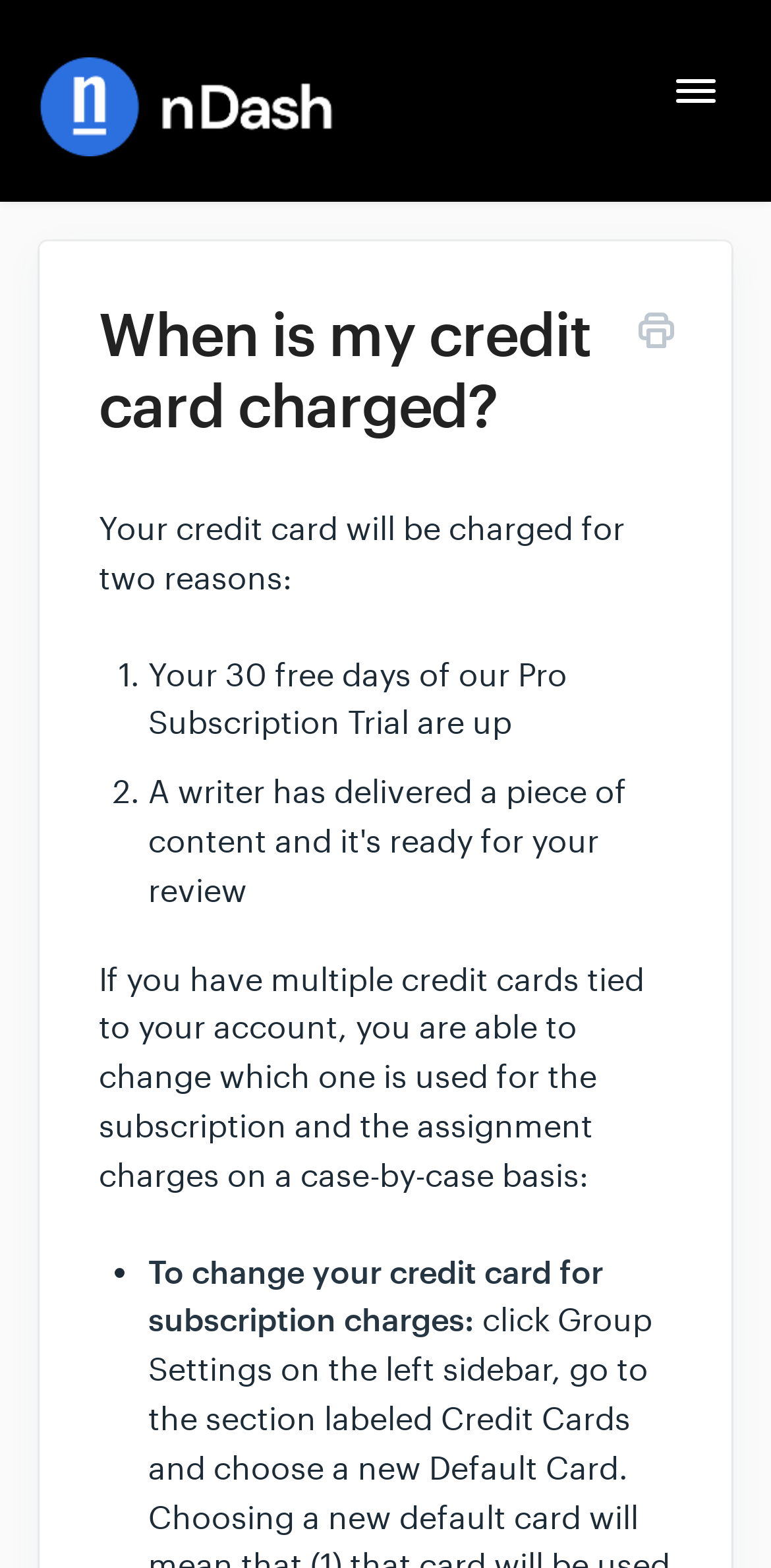From the webpage screenshot, predict the bounding box coordinates (top-left x, top-left y, bottom-right x, bottom-right y) for the UI element described here: Home

[0.051, 0.125, 0.949, 0.201]